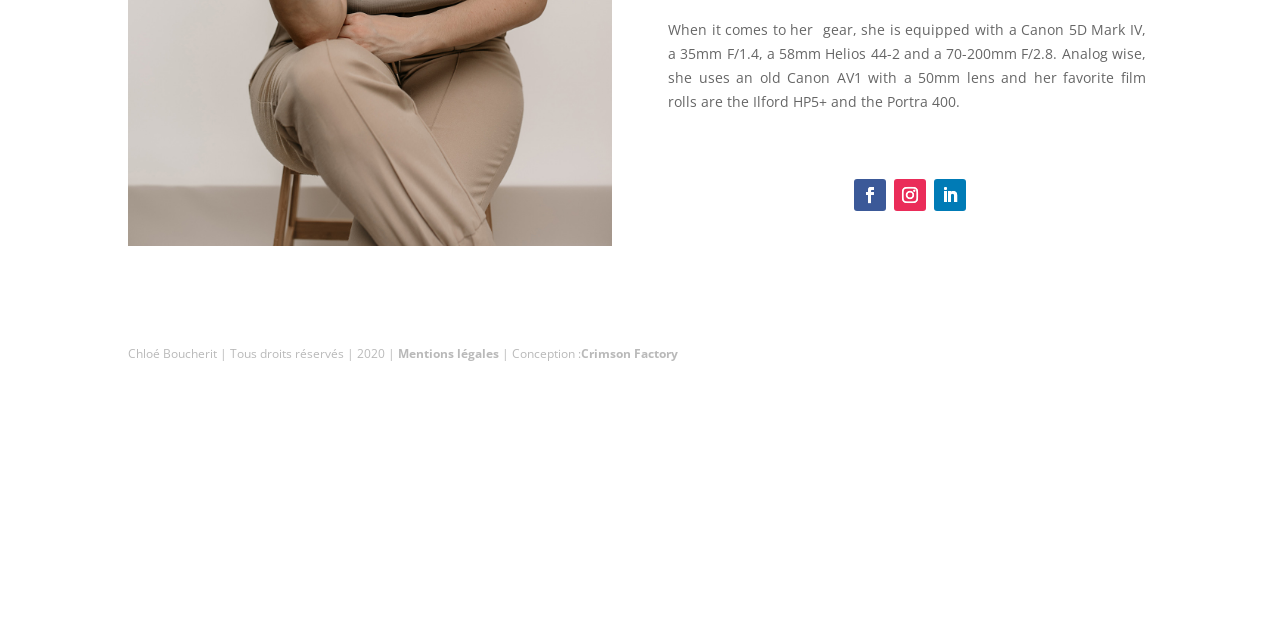Locate and provide the bounding box coordinates for the HTML element that matches this description: "Suivre".

[0.667, 0.279, 0.692, 0.329]